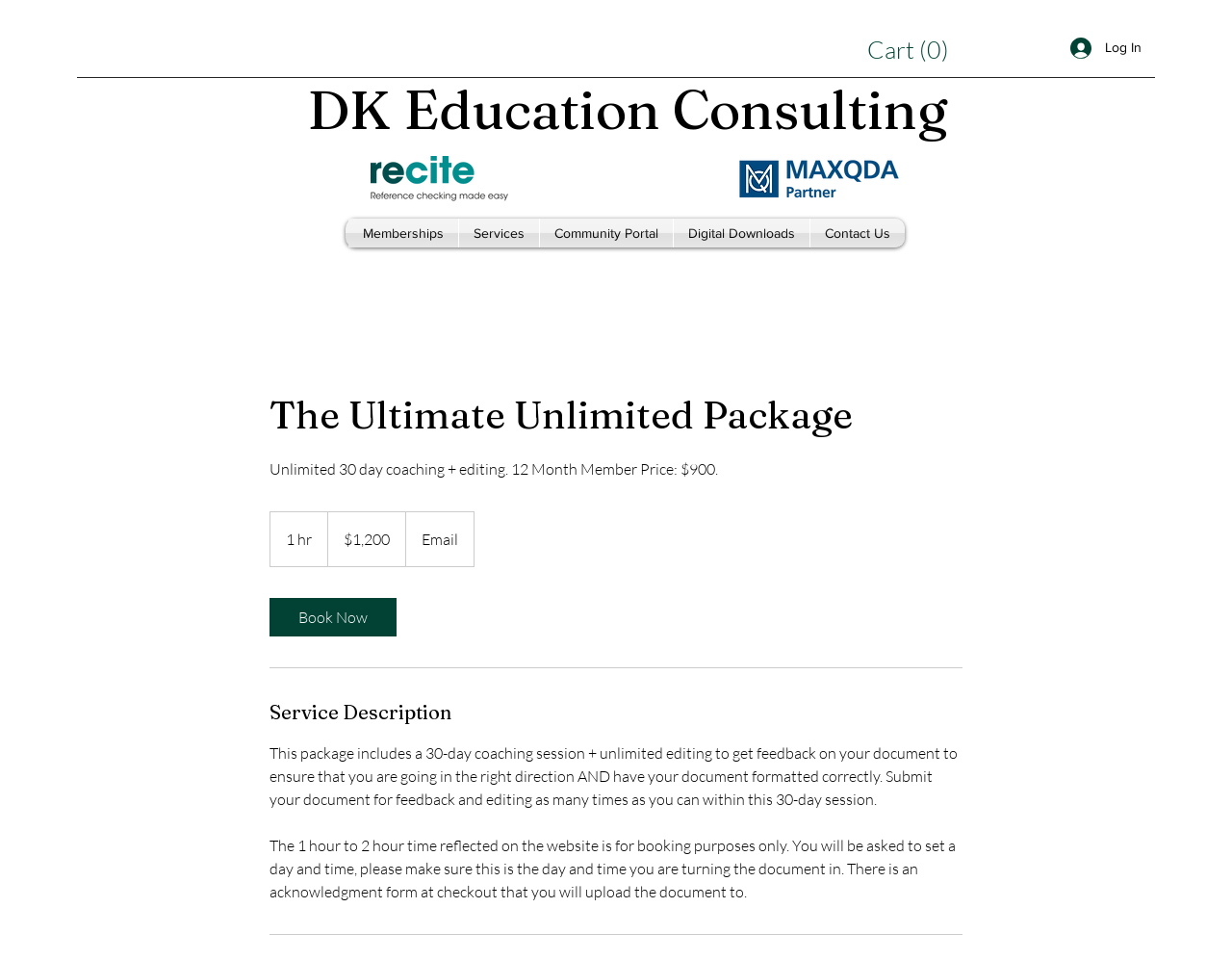Determine the bounding box coordinates of the UI element that matches the following description: "Contact Us". The coordinates should be four float numbers between 0 and 1 in the format [left, top, right, bottom].

[0.658, 0.228, 0.734, 0.258]